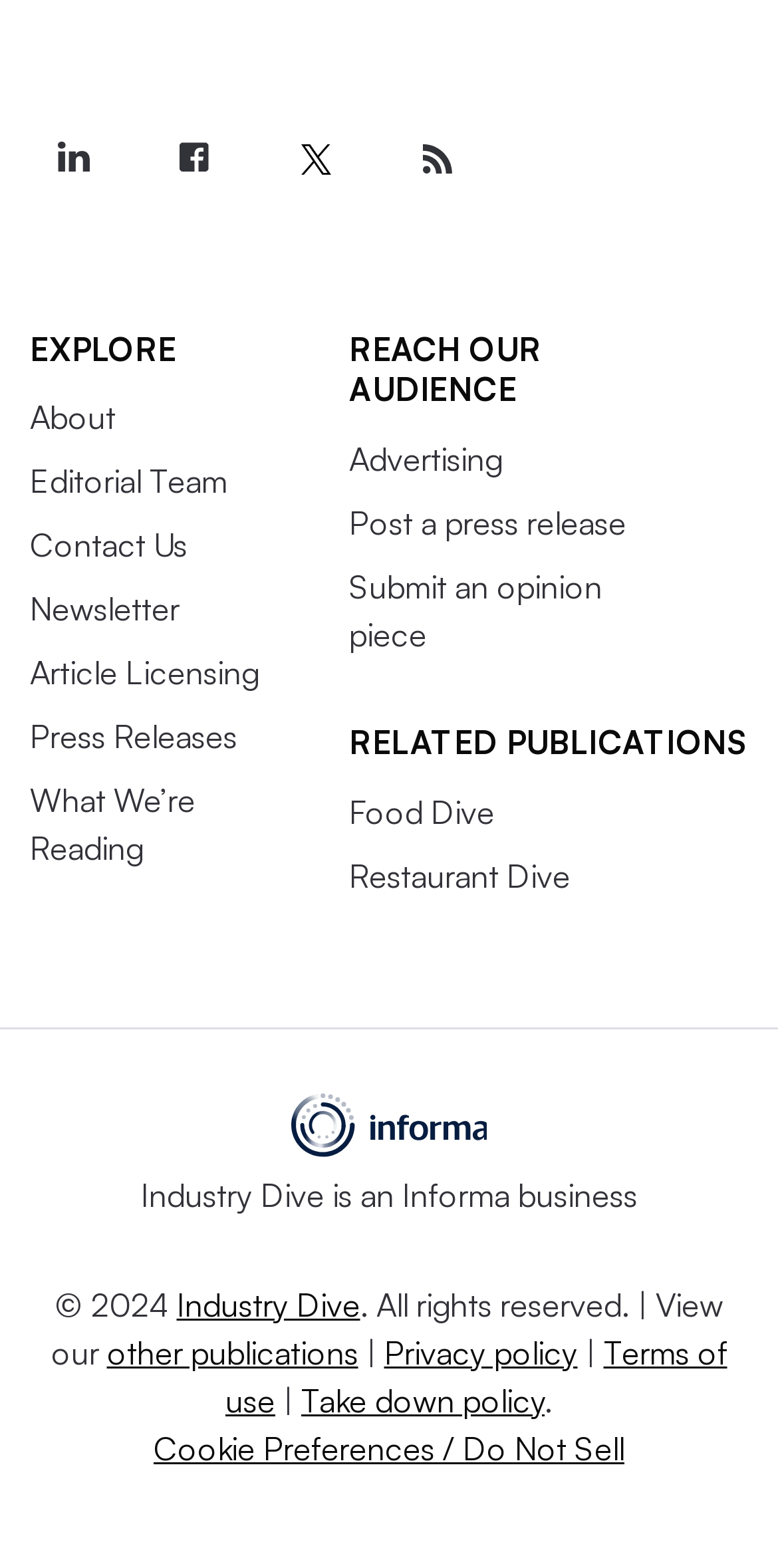Identify the bounding box coordinates of the region that should be clicked to execute the following instruction: "Click Industry Dive Logo".

[0.038, 0.006, 0.587, 0.031]